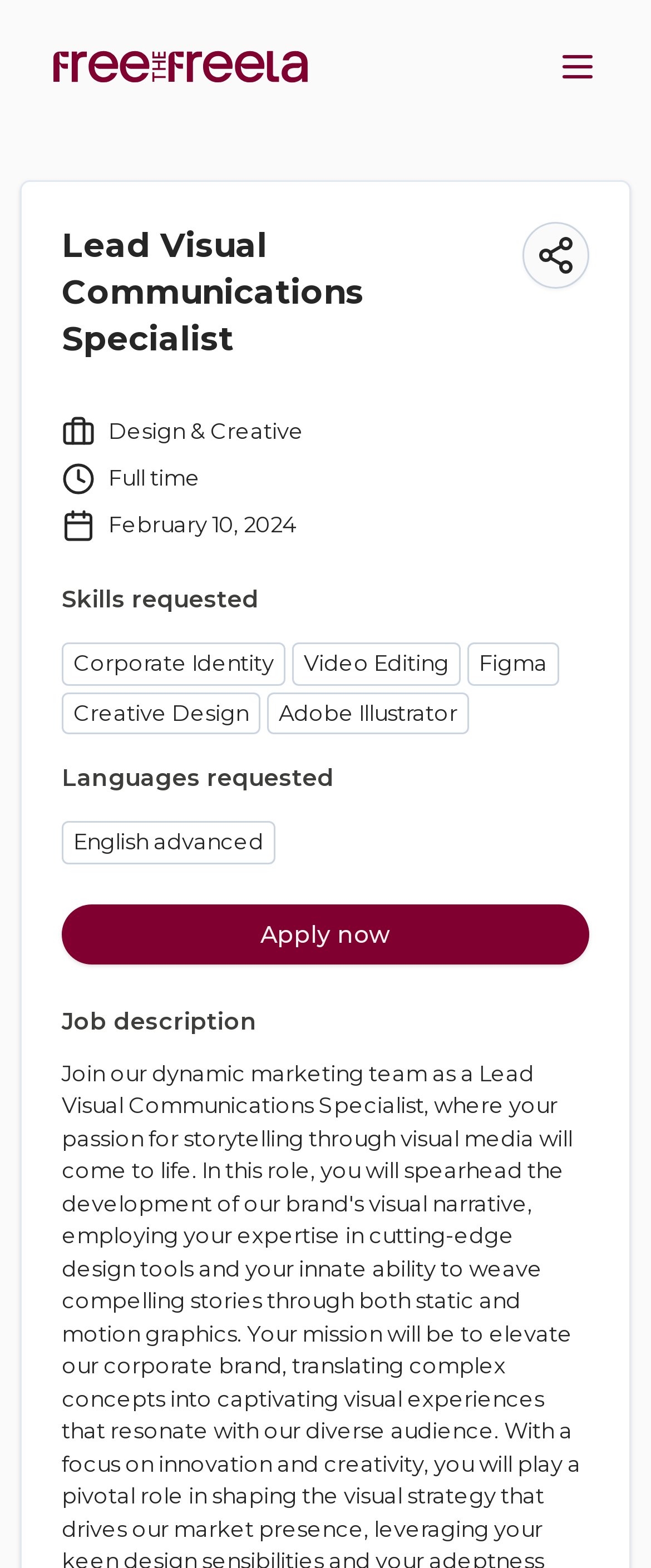Provide a brief response to the question below using one word or phrase:
What is the job category?

Design & Creative